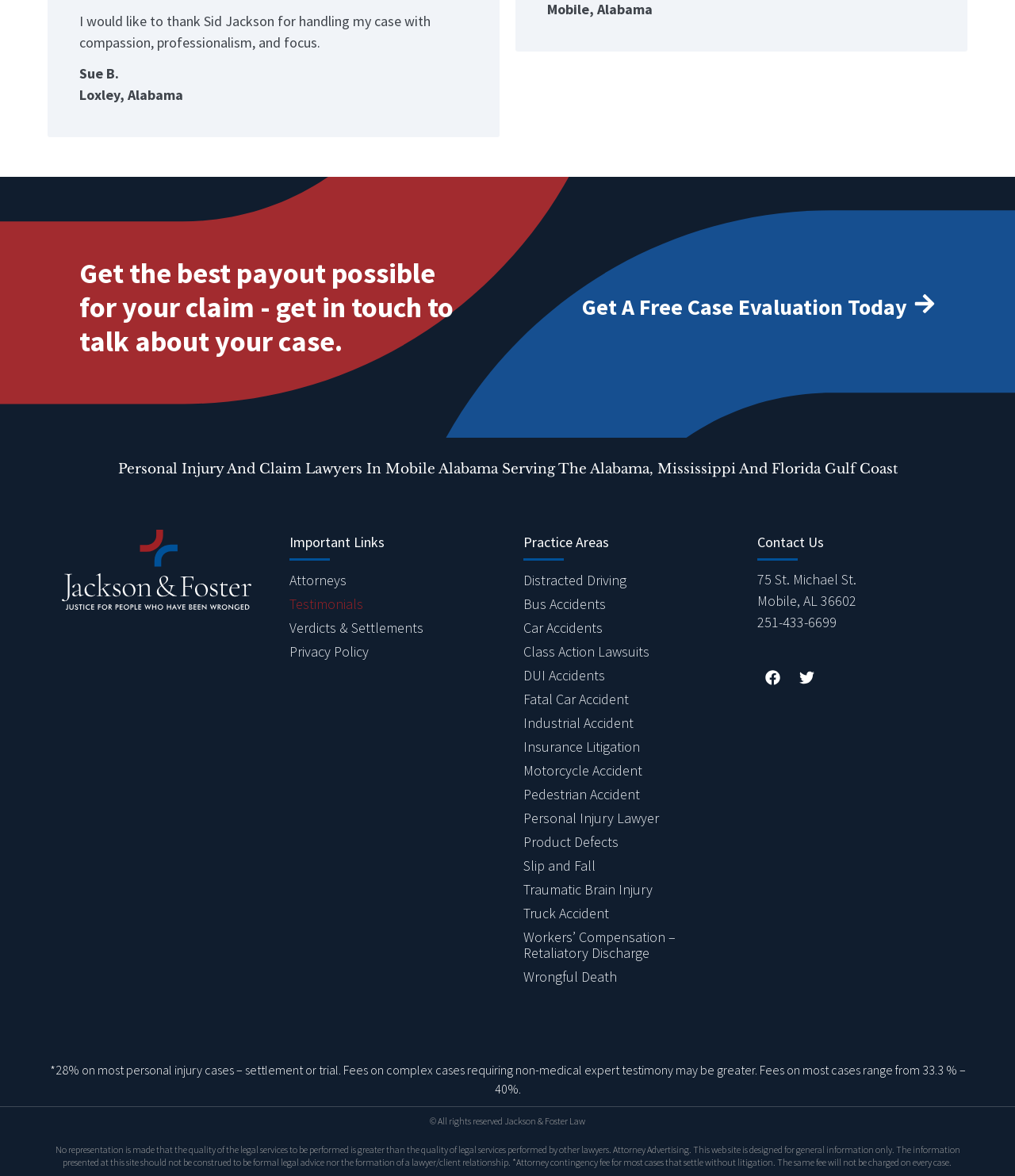What is the address of the law firm?
Refer to the screenshot and answer in one word or phrase.

75 St. Michael St., Mobile, AL 36602